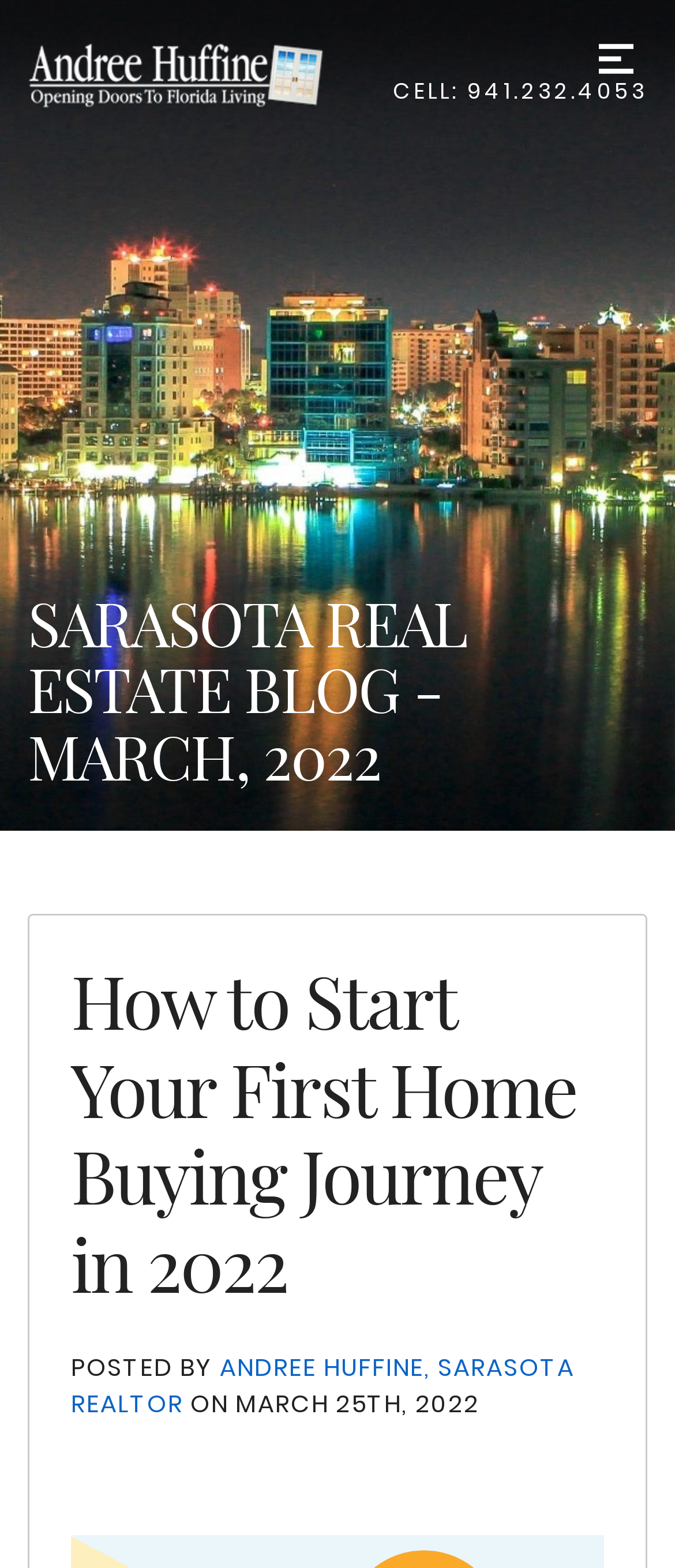Please extract and provide the main headline of the webpage.

SARASOTA REAL ESTATE BLOG - MARCH, 2022